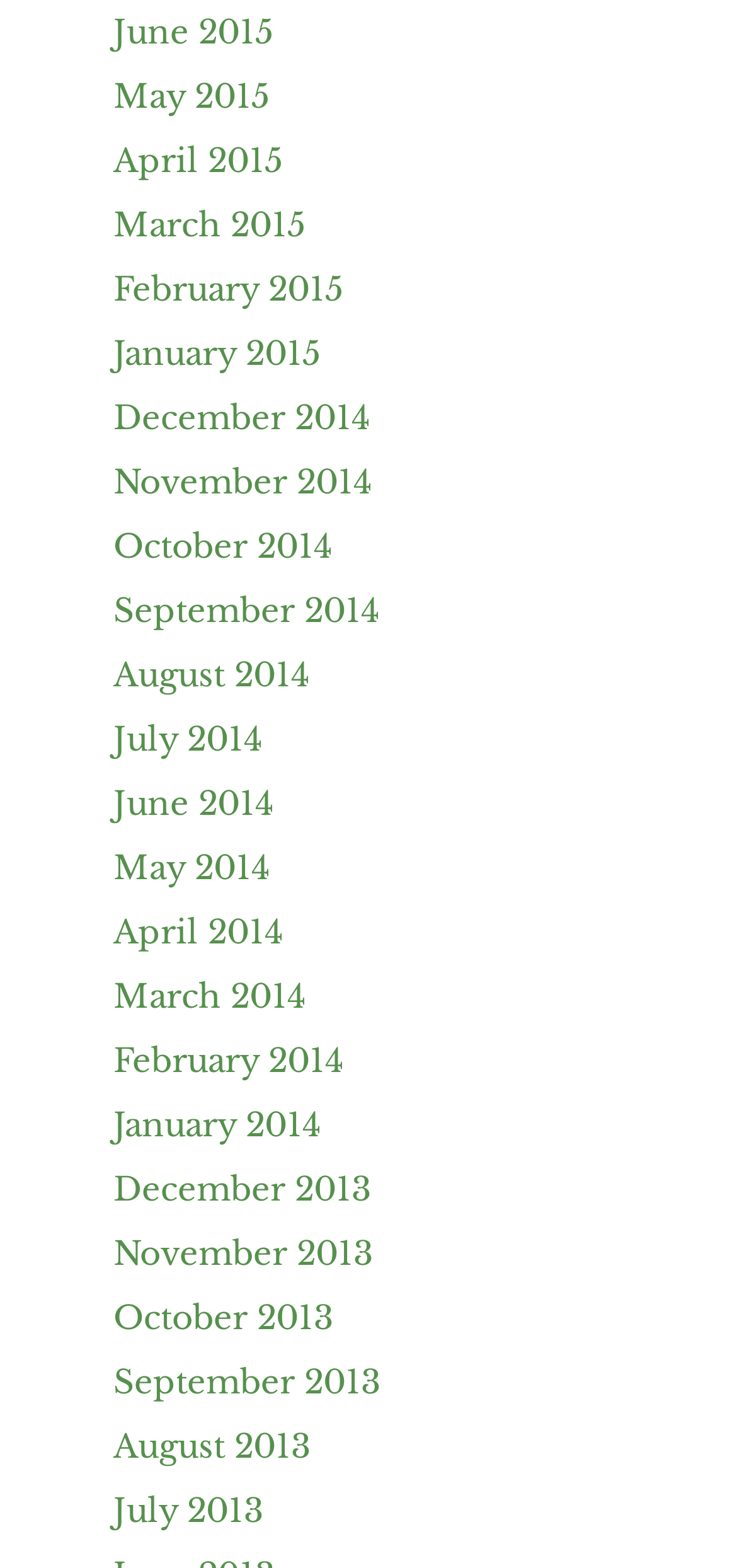Pinpoint the bounding box coordinates of the clickable element to carry out the following instruction: "view August 2013."

[0.154, 0.91, 0.421, 0.935]